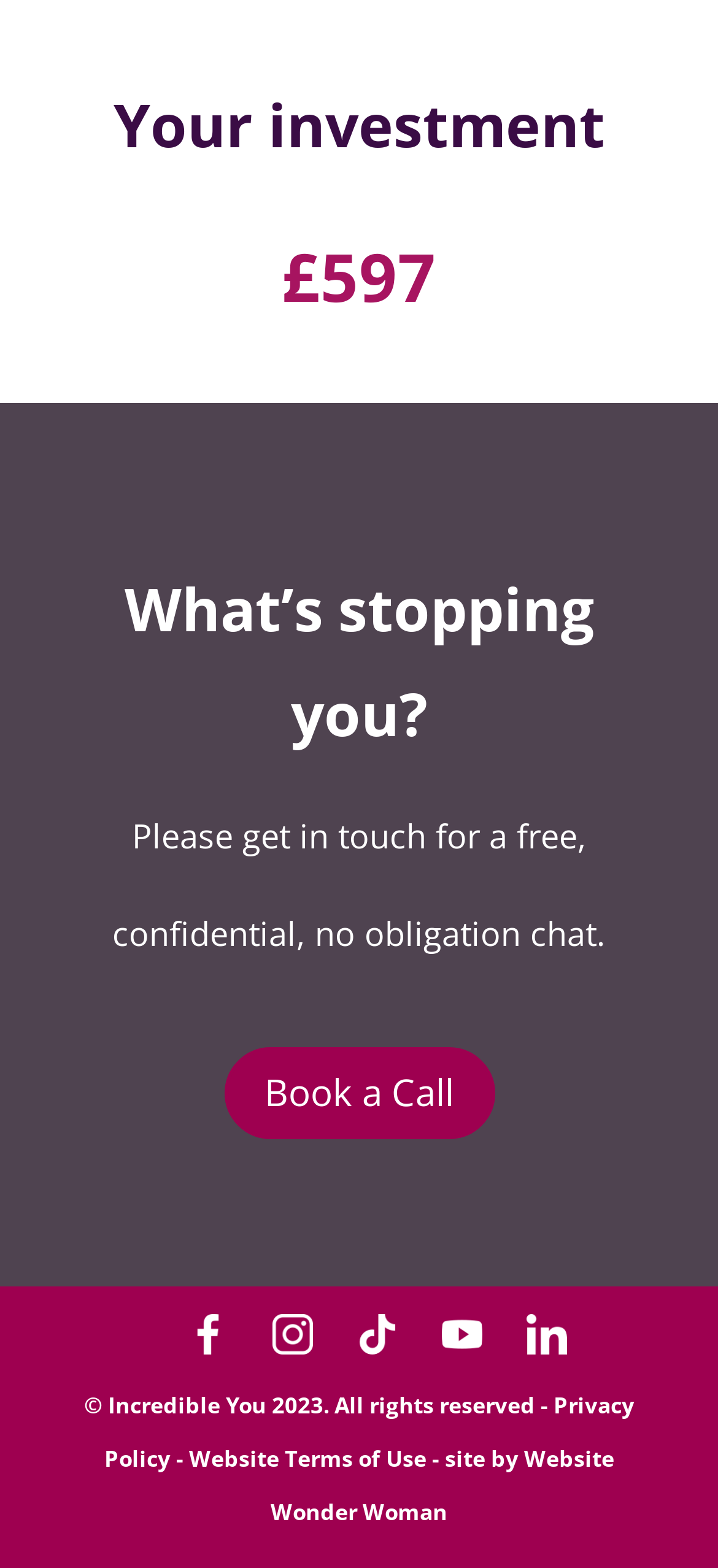What is the name of the website developer?
Based on the visual information, provide a detailed and comprehensive answer.

The name of the website developer is mentioned at the bottom of the webpage with the text 'site by Website Wonder Woman' which indicates that the website was developed by Website Wonder Woman.